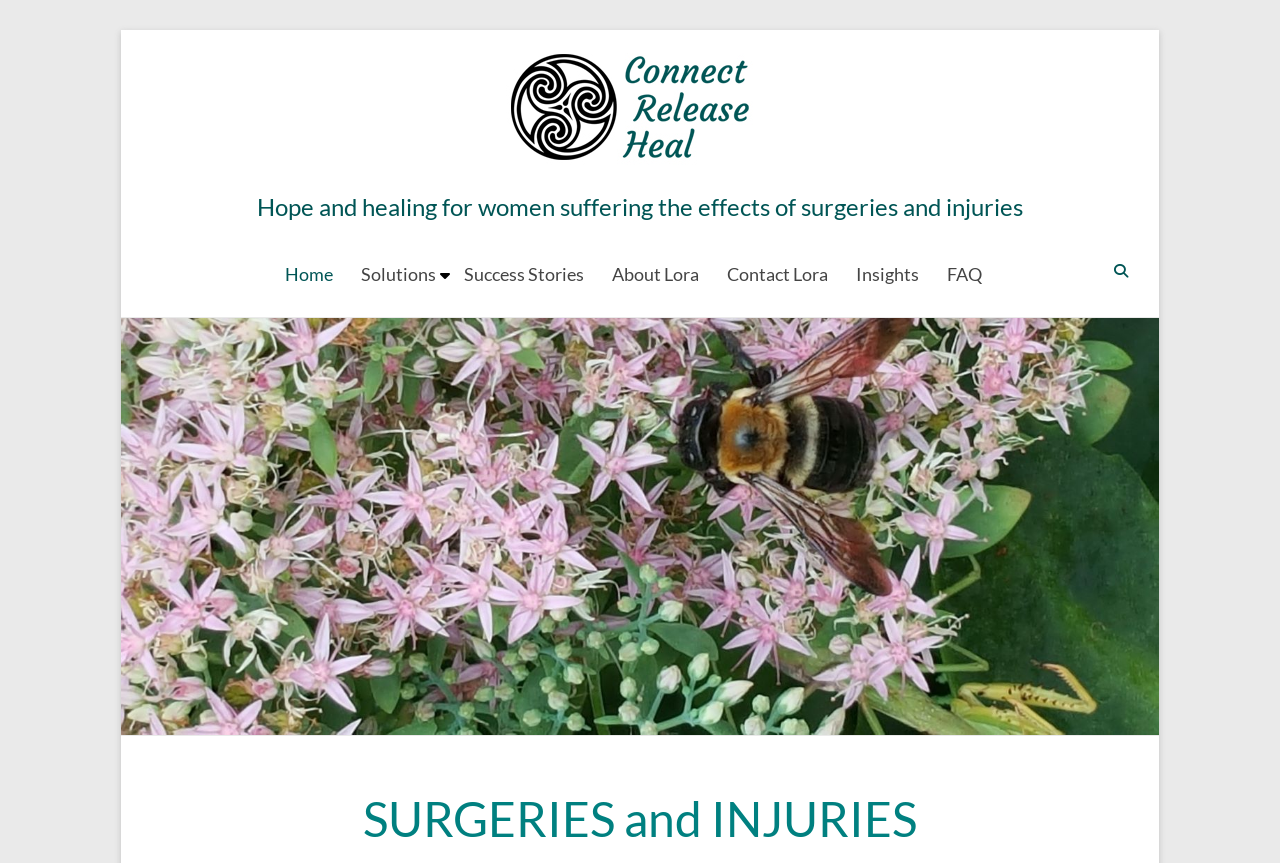Illustrate the webpage with a detailed description.

The webpage is about Connect Release Heal, a service that helps women suffering from the effects of surgeries and injuries. At the top left corner, there is a "Skip to content" link. Next to it, on the top center, is the logo of Connect Release Heal, which is an image accompanied by a link to the website's homepage. Below the logo, there is a tagline that reads "Bringing hope and healing to women suffering from the effects of surgeries and injuries".

On the top right side, there is a navigation menu with six links: "Home", "Solutions", "Success Stories", "About Lora", "Contact Lora", and "Insights", followed by "FAQ". These links are positioned horizontally, with "Home" on the left and "FAQ" on the right.

Below the navigation menu, there is a large image that spans almost the entire width of the page, with a heading that reads "Hope and healing for women suffering the effects of surgeries and injuries" positioned above it. The image likely represents the services offered by Connect Release Heal.

The webpage's focus is on providing hope and healing to women who have experienced surgeries and injuries, and the content is organized in a clear and concise manner to facilitate easy navigation.